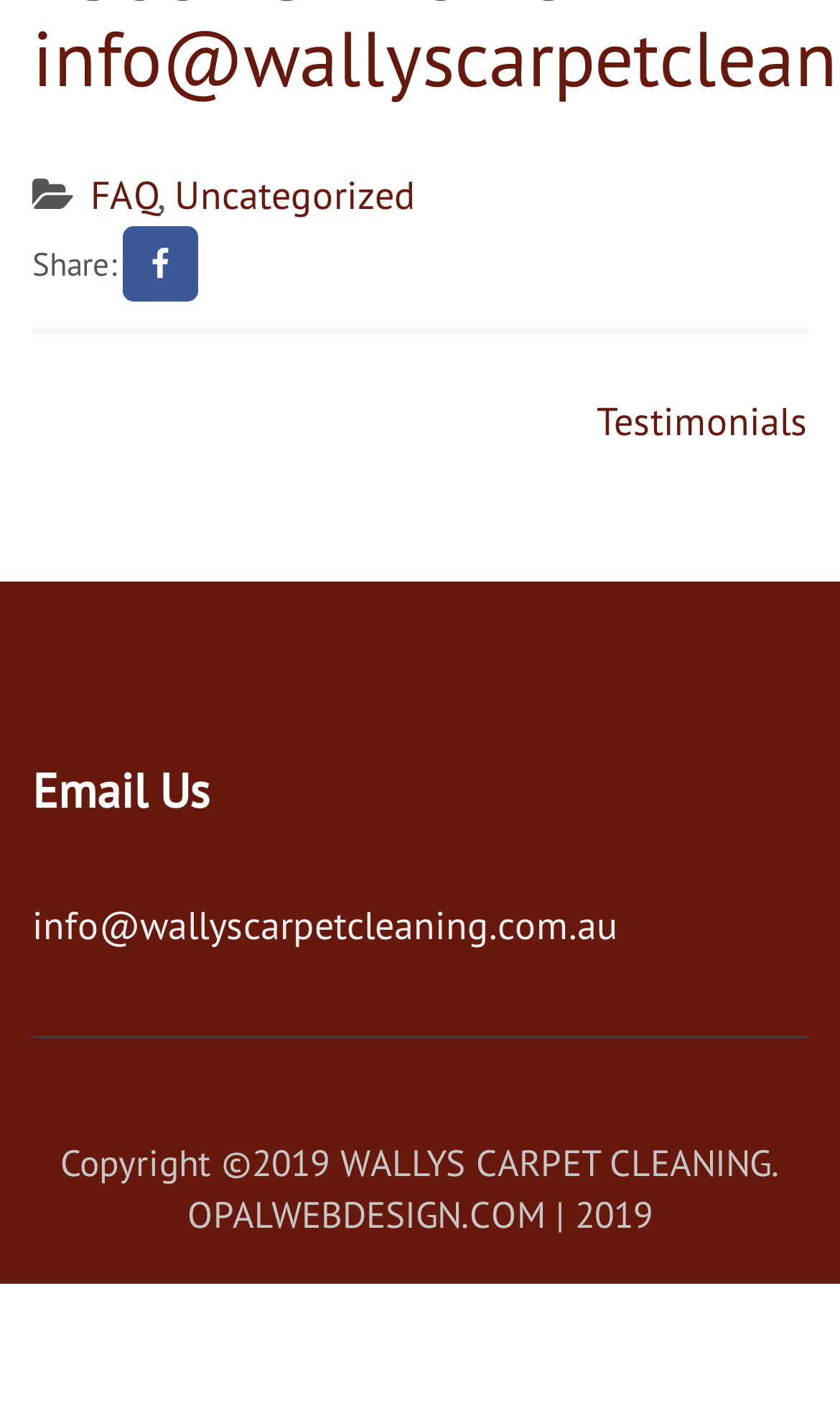What year was the website created?
Based on the image, answer the question with as much detail as possible.

I found the year the website was created by looking at the copyright information at the bottom of the webpage, which says 'Copyright ©2019 WALLYS CARPET CLEANING'.